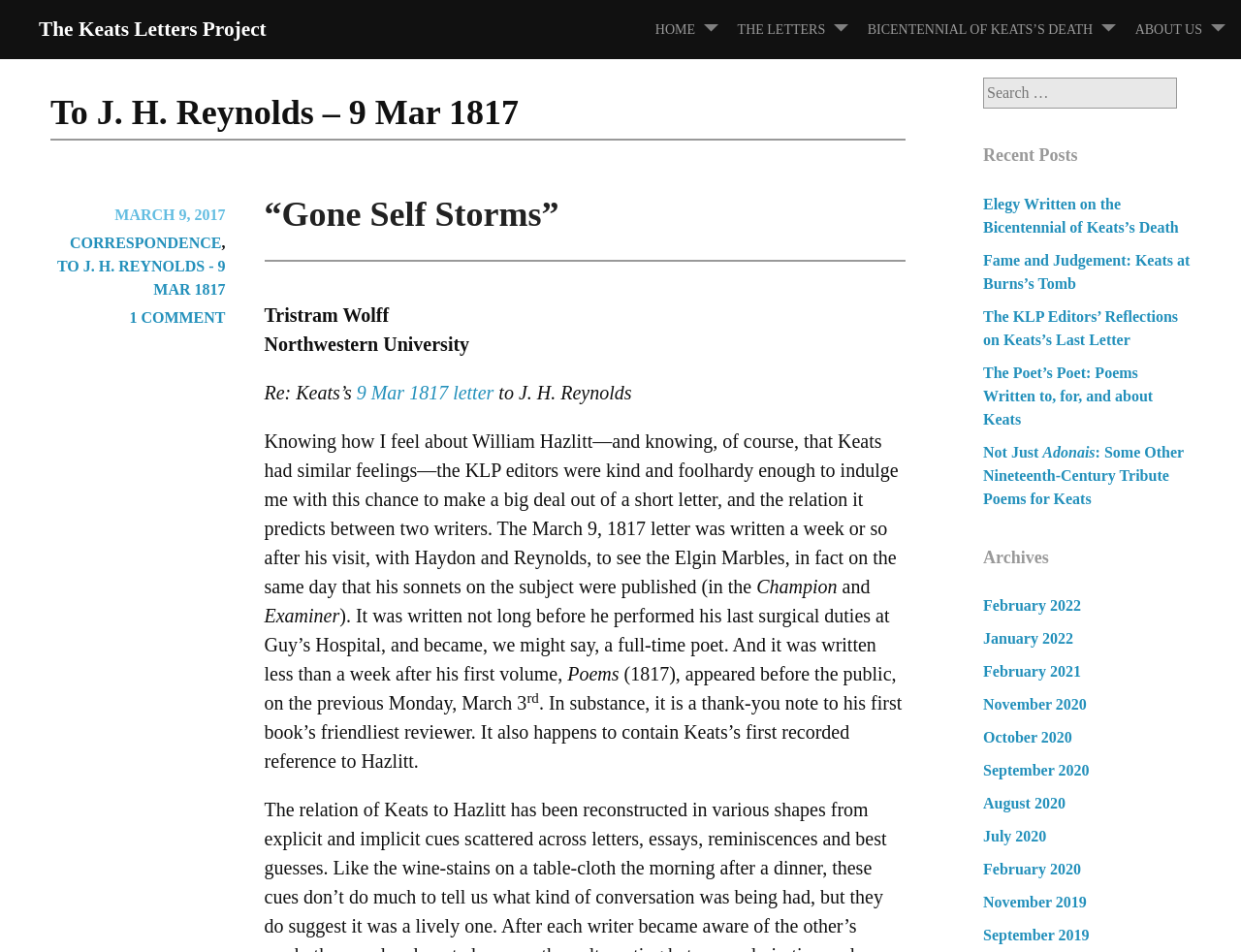Find the bounding box coordinates for the element that must be clicked to complete the instruction: "View the 'Elegy Written on the Bicentennial of Keats’s Death' post". The coordinates should be four float numbers between 0 and 1, indicated as [left, top, right, bottom].

[0.792, 0.205, 0.95, 0.247]